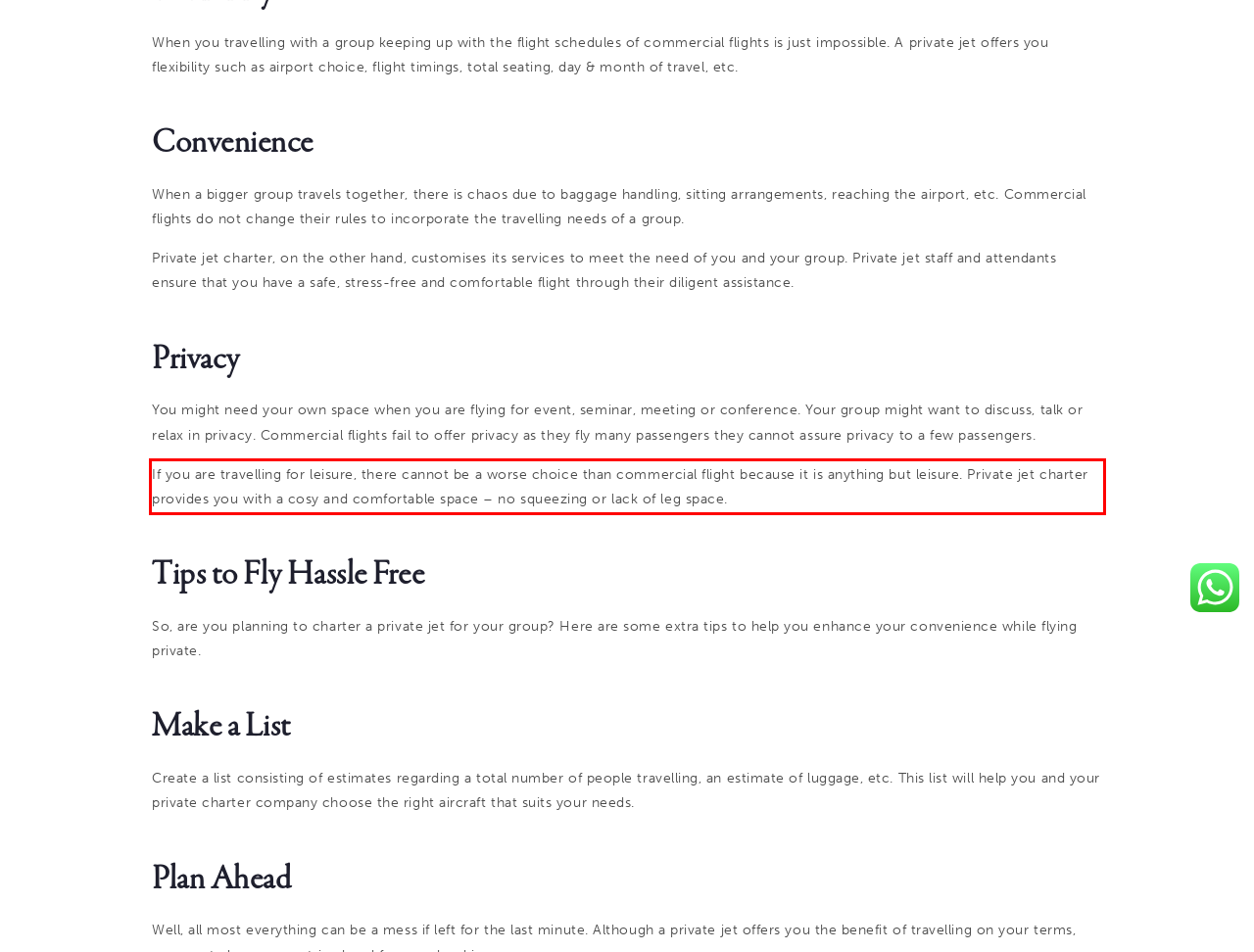Please identify and extract the text content from the UI element encased in a red bounding box on the provided webpage screenshot.

If you are travelling for leisure, there cannot be a worse choice than commercial flight because it is anything but leisure. Private jet charter provides you with a cosy and comfortable space – no squeezing or lack of leg space.